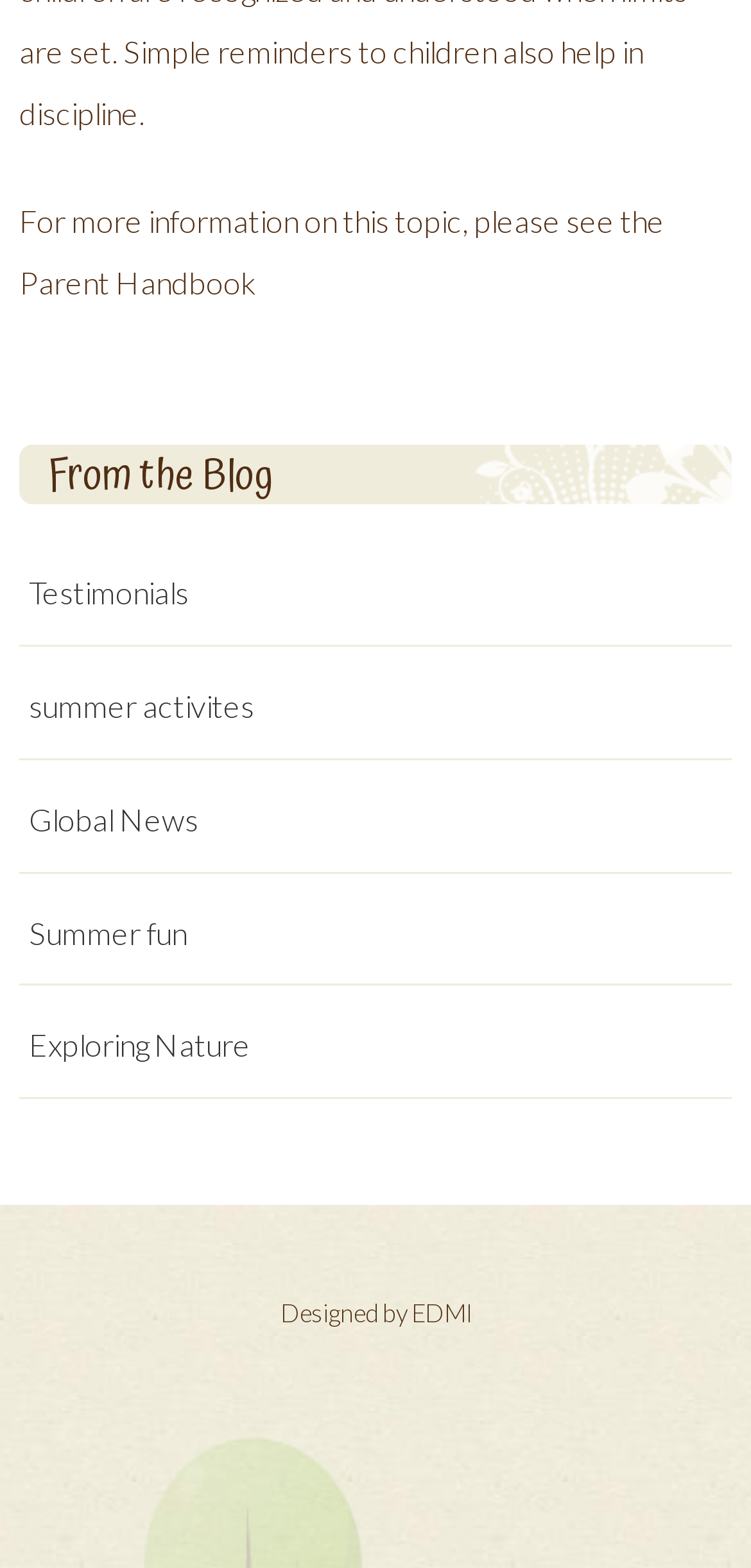Give a one-word or one-phrase response to the question: 
What is the name of the designer?

EDMI